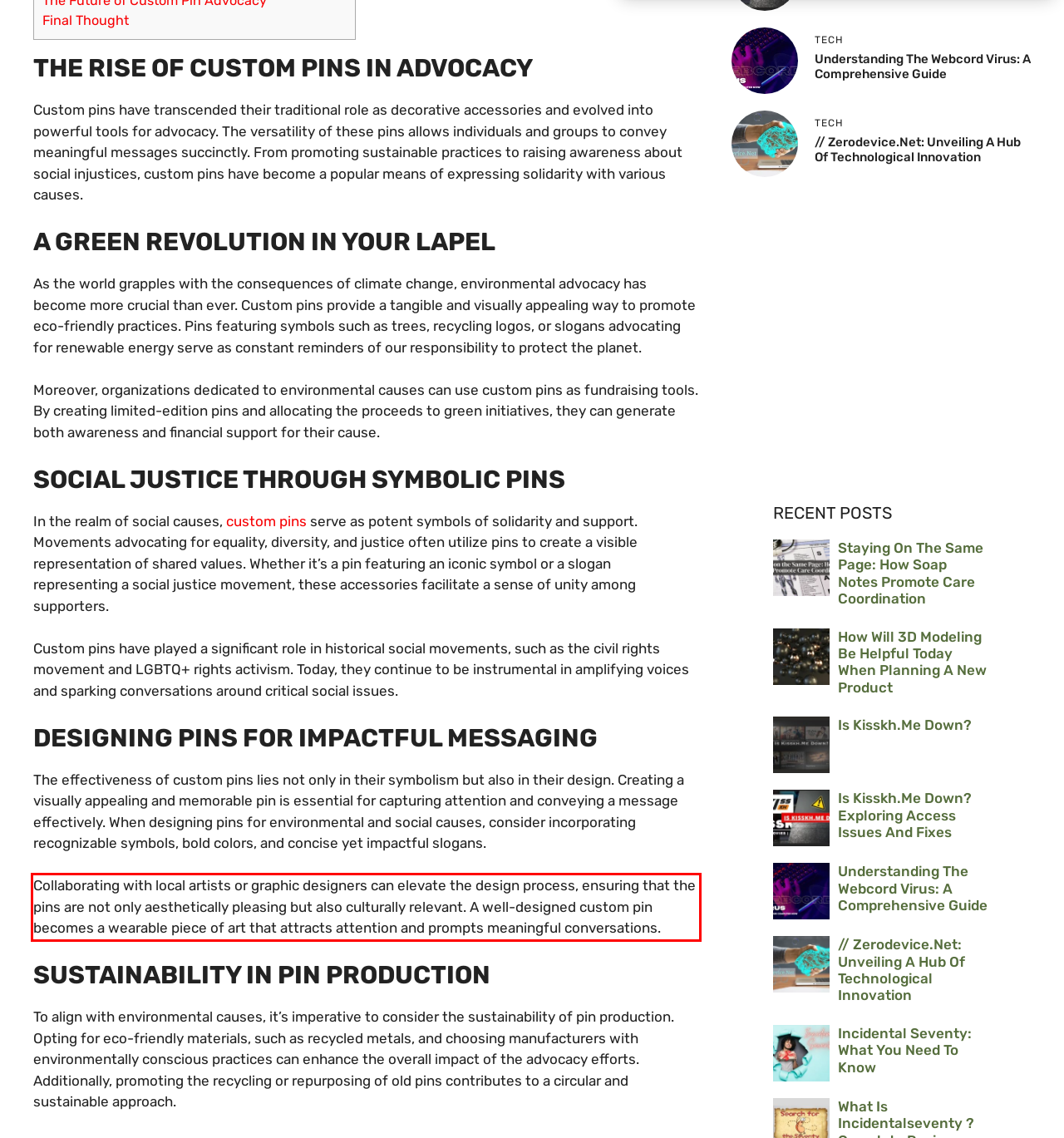Identify and extract the text within the red rectangle in the screenshot of the webpage.

Collaborating with local artists or graphic designers can elevate the design process, ensuring that the pins are not only aesthetically pleasing but also culturally relevant. A well-designed custom pin becomes a wearable piece of art that attracts attention and prompts meaningful conversations.